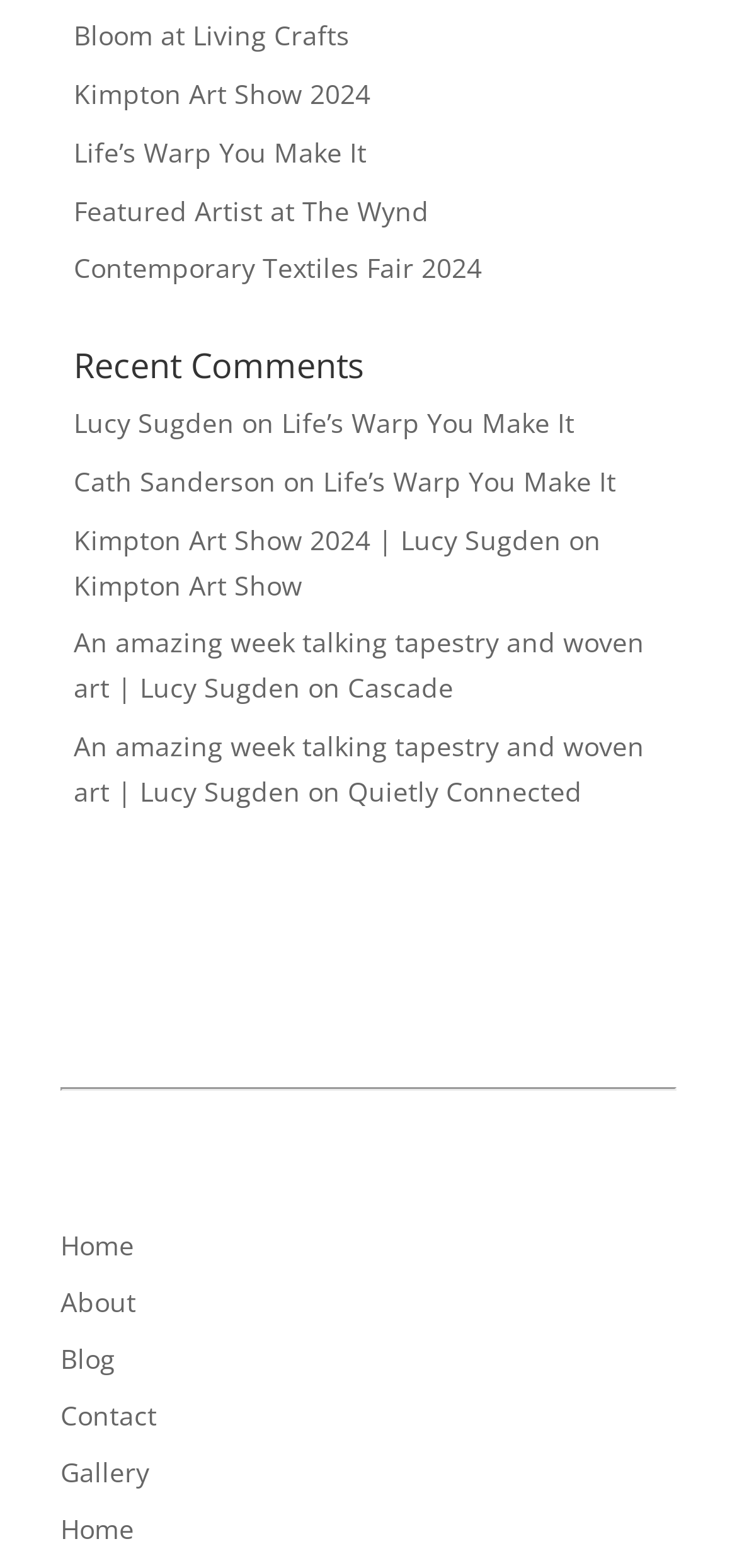Locate the UI element described by Bloom at Living Crafts in the provided webpage screenshot. Return the bounding box coordinates in the format (top-left x, top-left y, bottom-right x, bottom-right y), ensuring all values are between 0 and 1.

[0.1, 0.011, 0.474, 0.034]